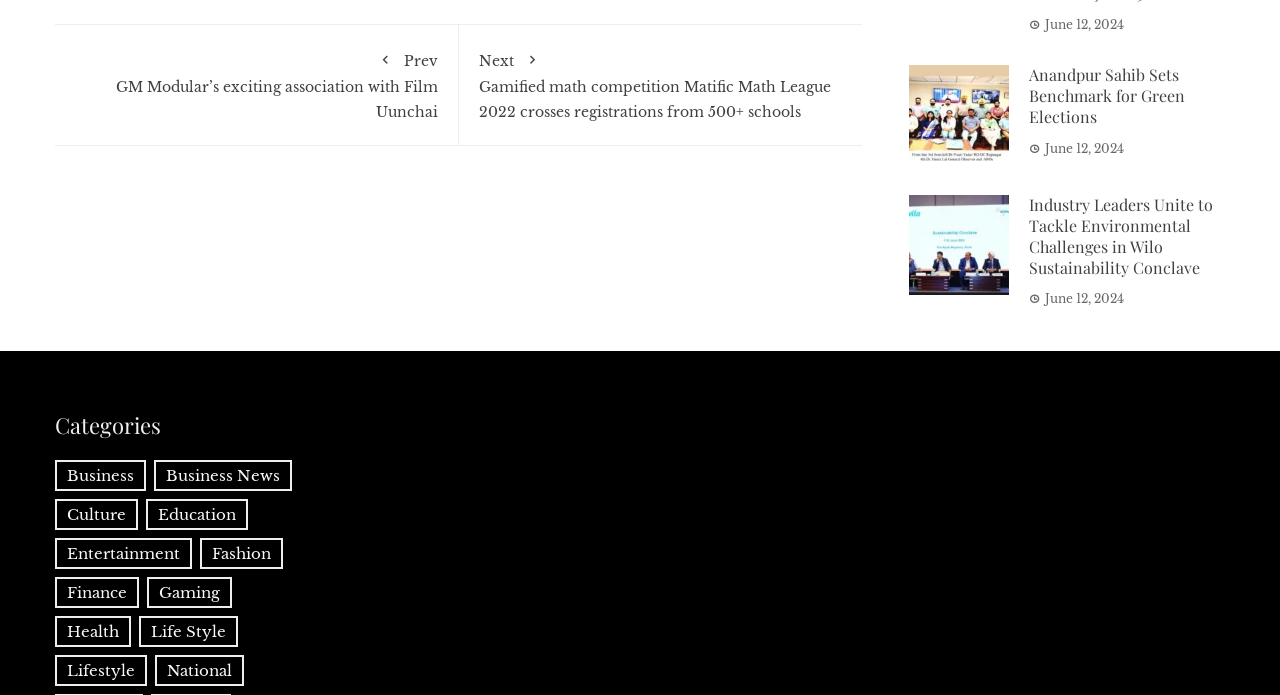Provide the bounding box coordinates of the HTML element described by the text: "Life Style".

[0.109, 0.886, 0.186, 0.93]